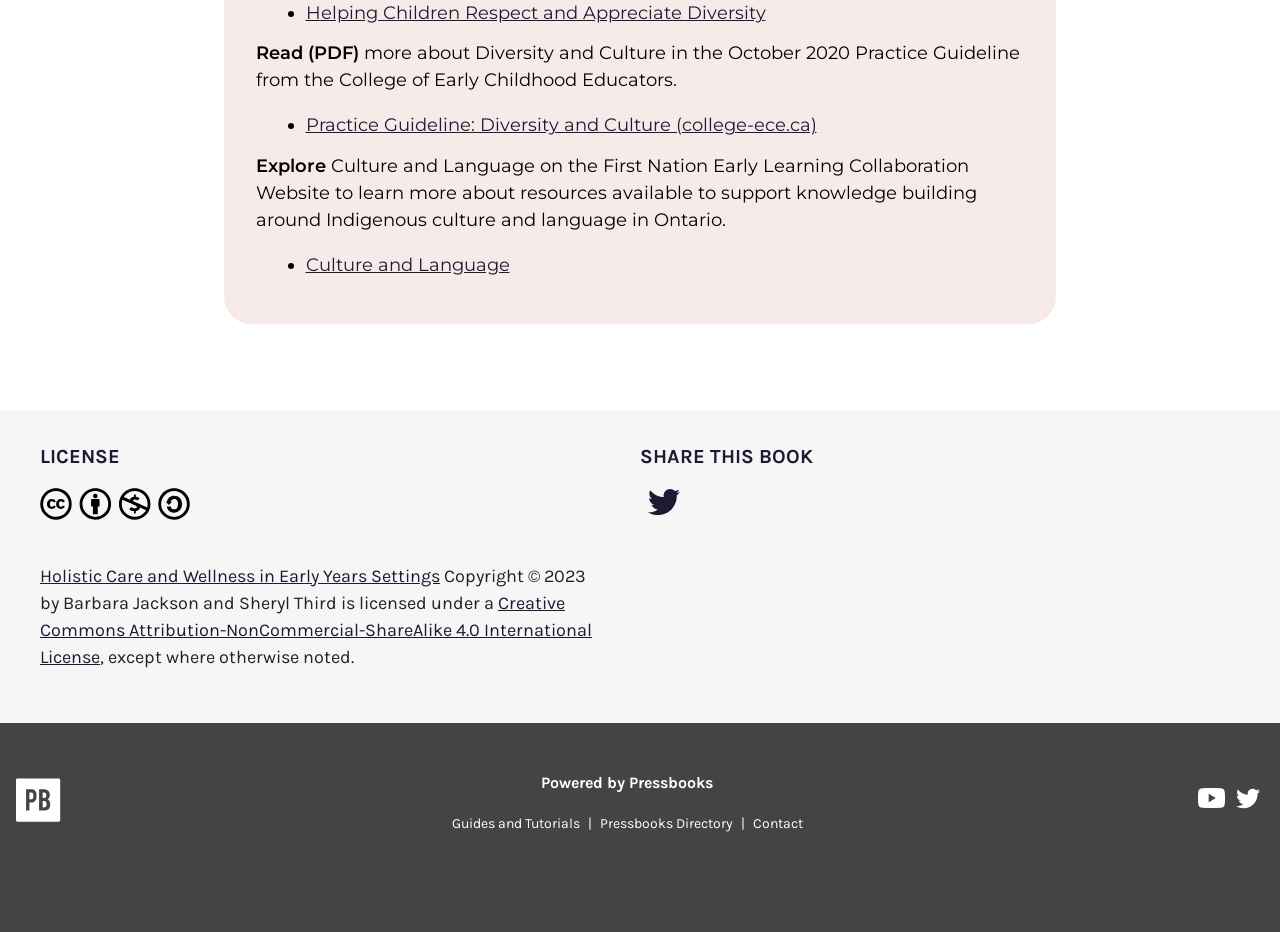What is the name of the website that provides resources for knowledge building around Indigenous culture and language in Ontario?
Answer the question with as much detail as possible.

The website is mentioned in the text 'Explore Culture and Language on the First Nation Early Learning Collaboration Website to learn more about resources available to support knowledge building around Indigenous culture and language in Ontario', which is associated with the link 'Culture and Language'.